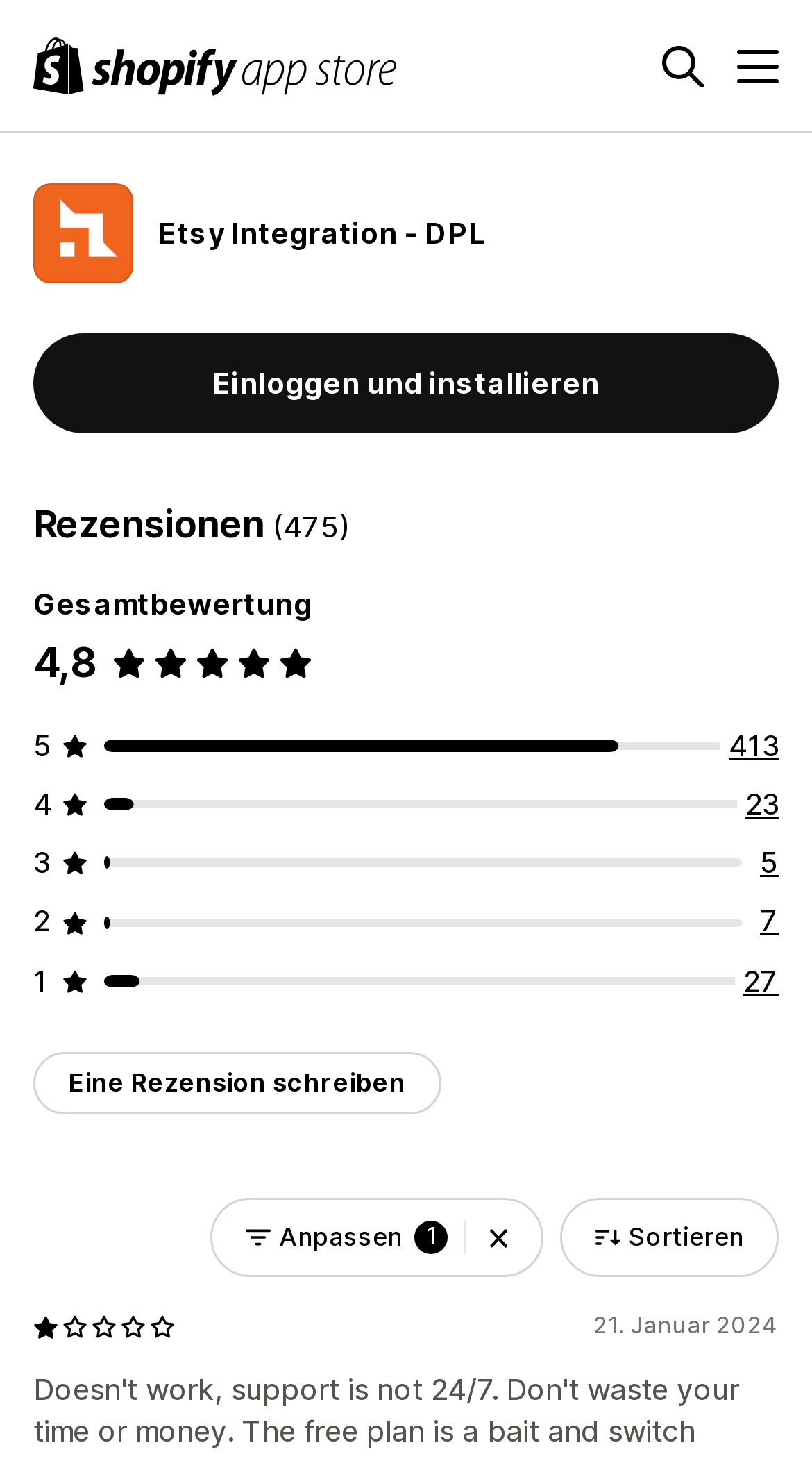Please give a short response to the question using one word or a phrase:
What is the purpose of the 'Einloggen und installieren' button?

To log in and install the app